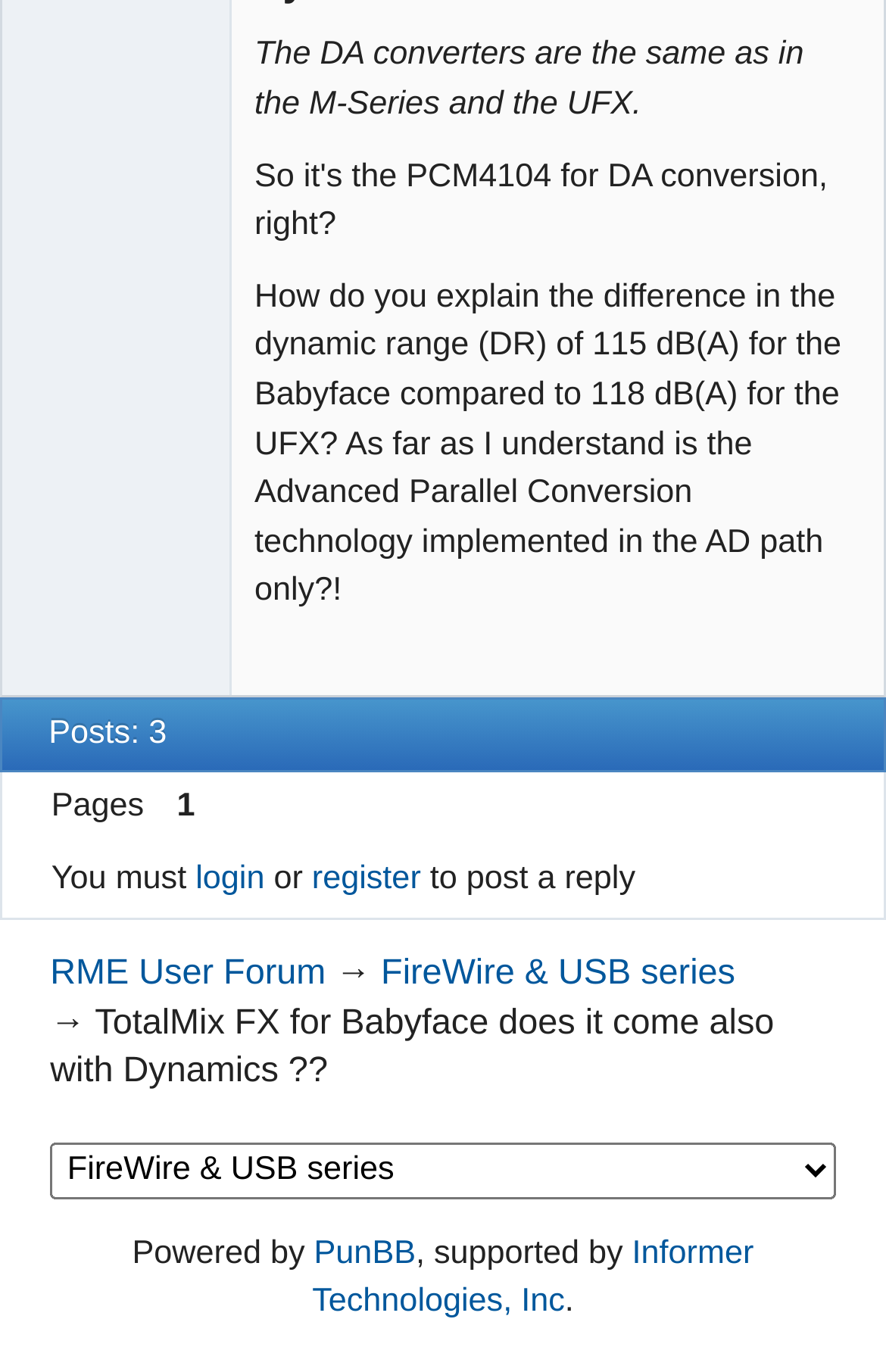Locate the bounding box coordinates of the UI element described by: "Informer Technologies, Inc". The bounding box coordinates should consist of four float numbers between 0 and 1, i.e., [left, top, right, bottom].

[0.352, 0.9, 0.851, 0.962]